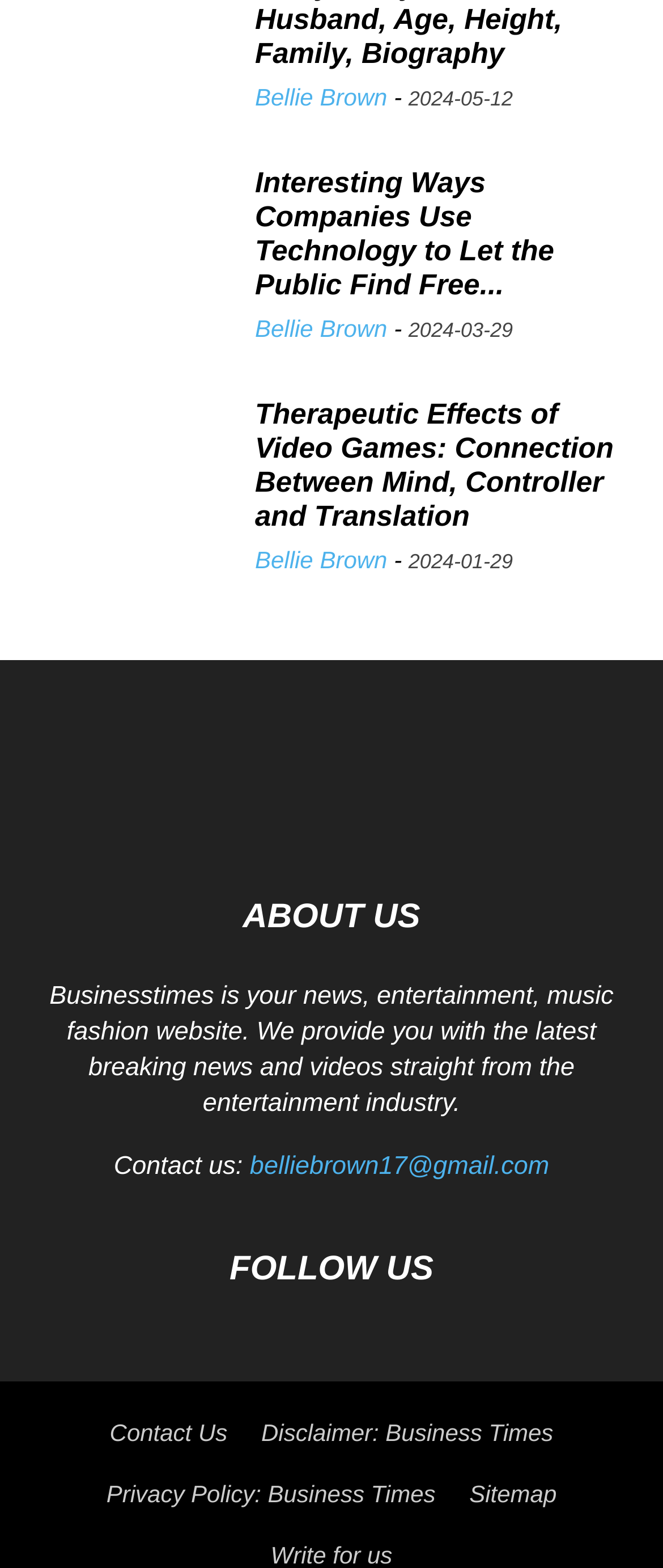What is the date of the second article?
Kindly answer the question with as much detail as you can.

I looked at the date information next to the second article heading 'Therapeutic Effects of Video Games: Connection Between Mind, Controller and Translation' and found that the date is 2024-03-29.